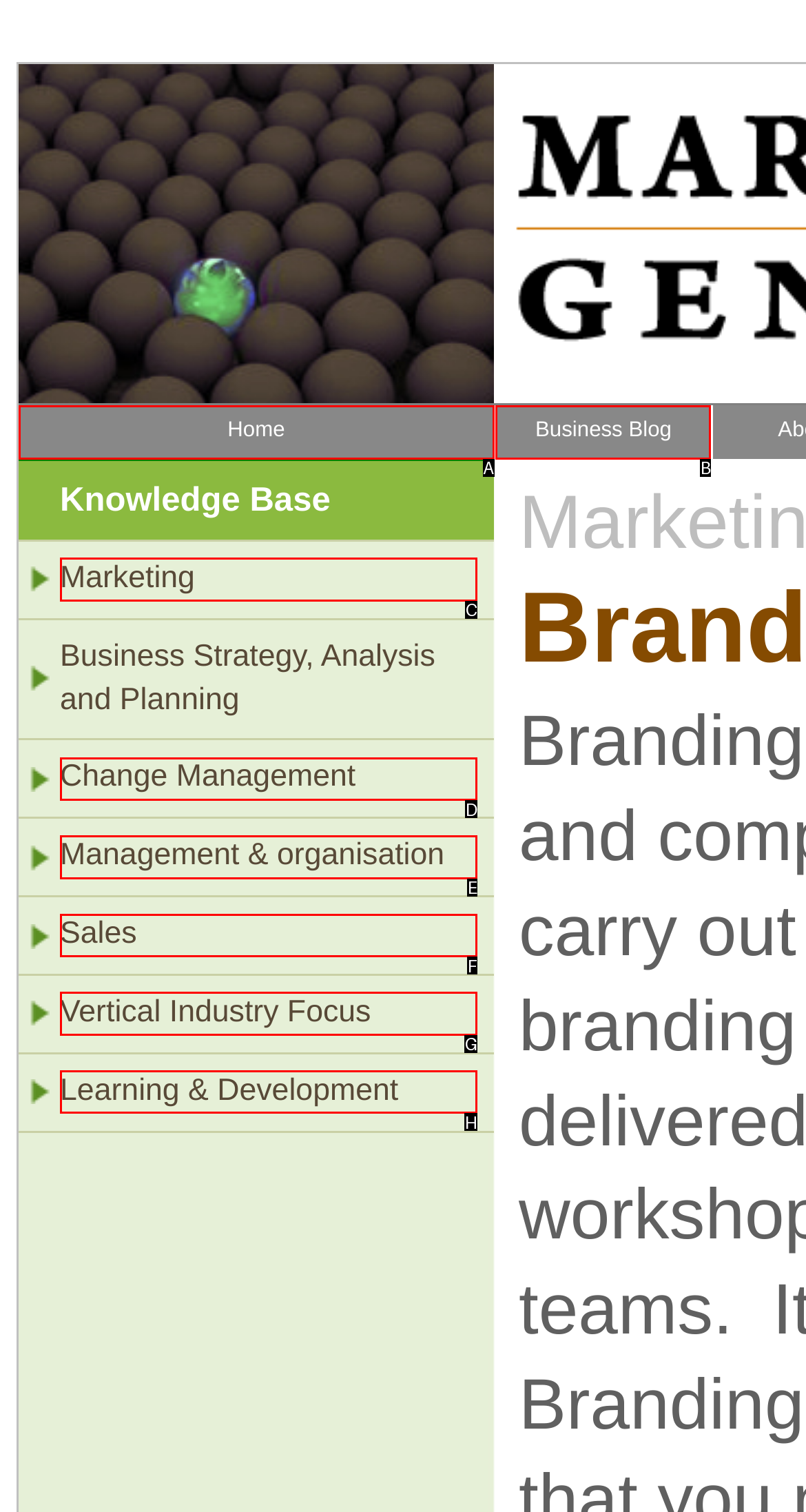Identify the option that corresponds to the given description: Management & organisation. Reply with the letter of the chosen option directly.

E